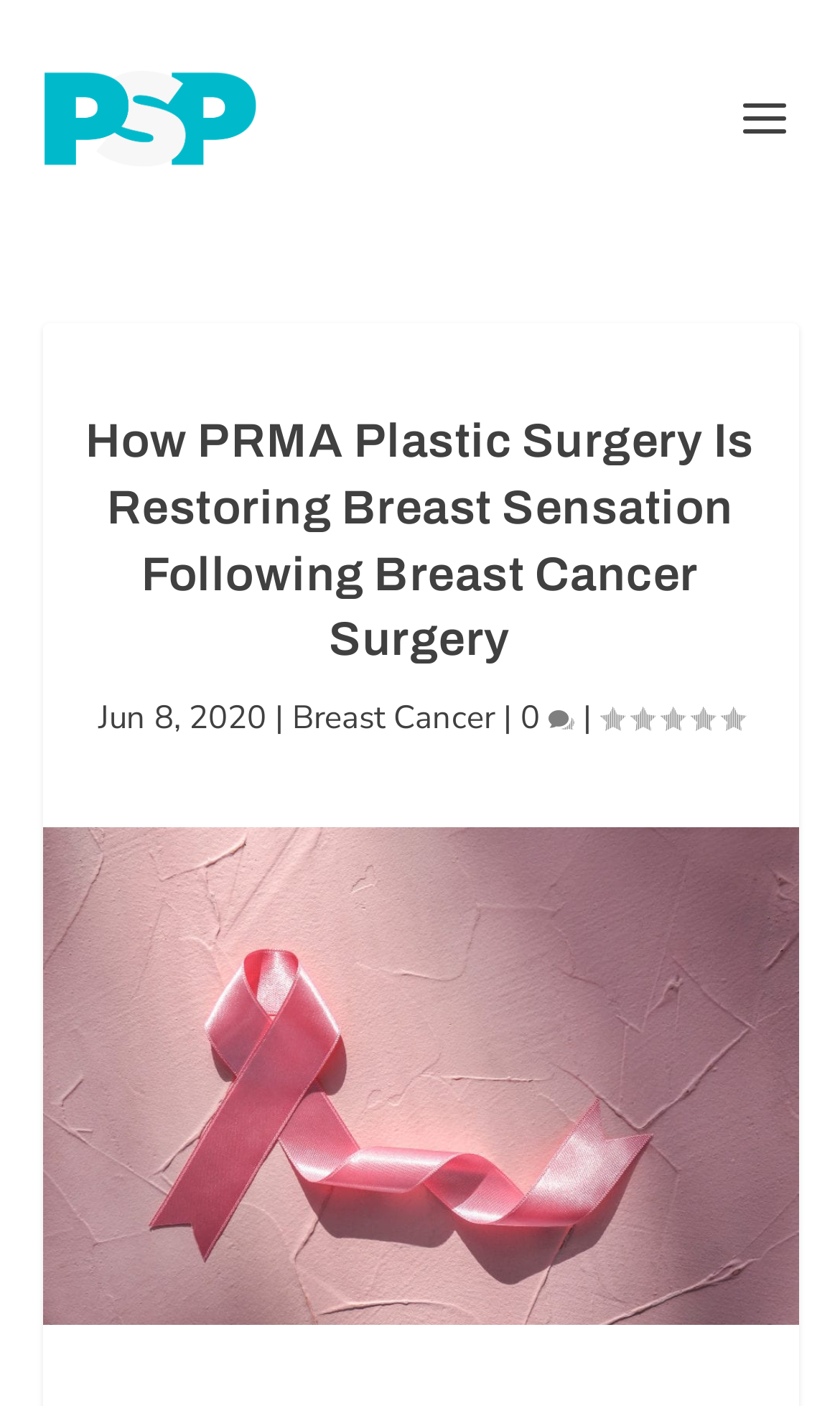What is the topic of the article related to?
Give a single word or phrase as your answer by examining the image.

Breast Cancer